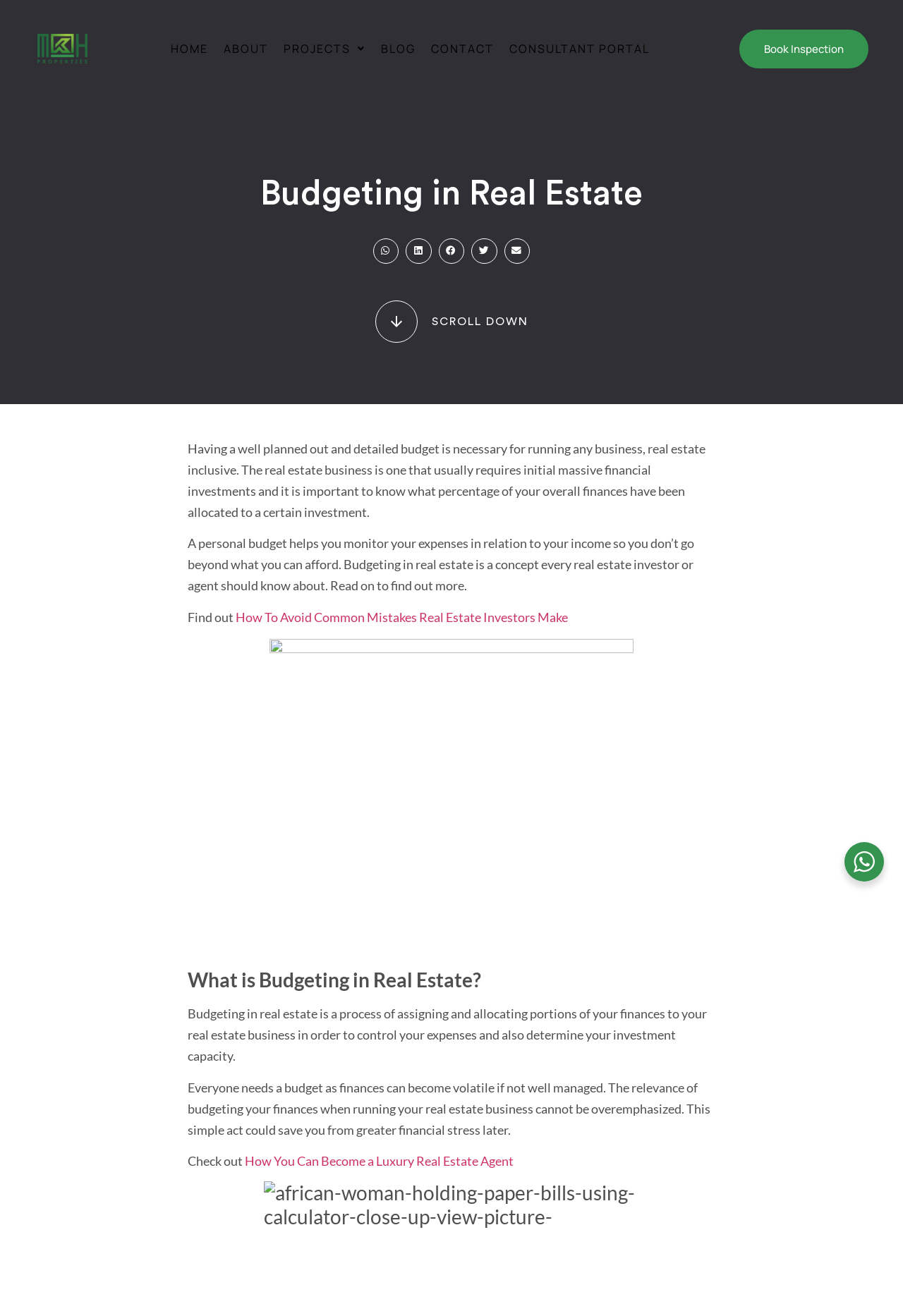Pinpoint the bounding box coordinates for the area that should be clicked to perform the following instruction: "Visit the 'Family Travel' page".

None